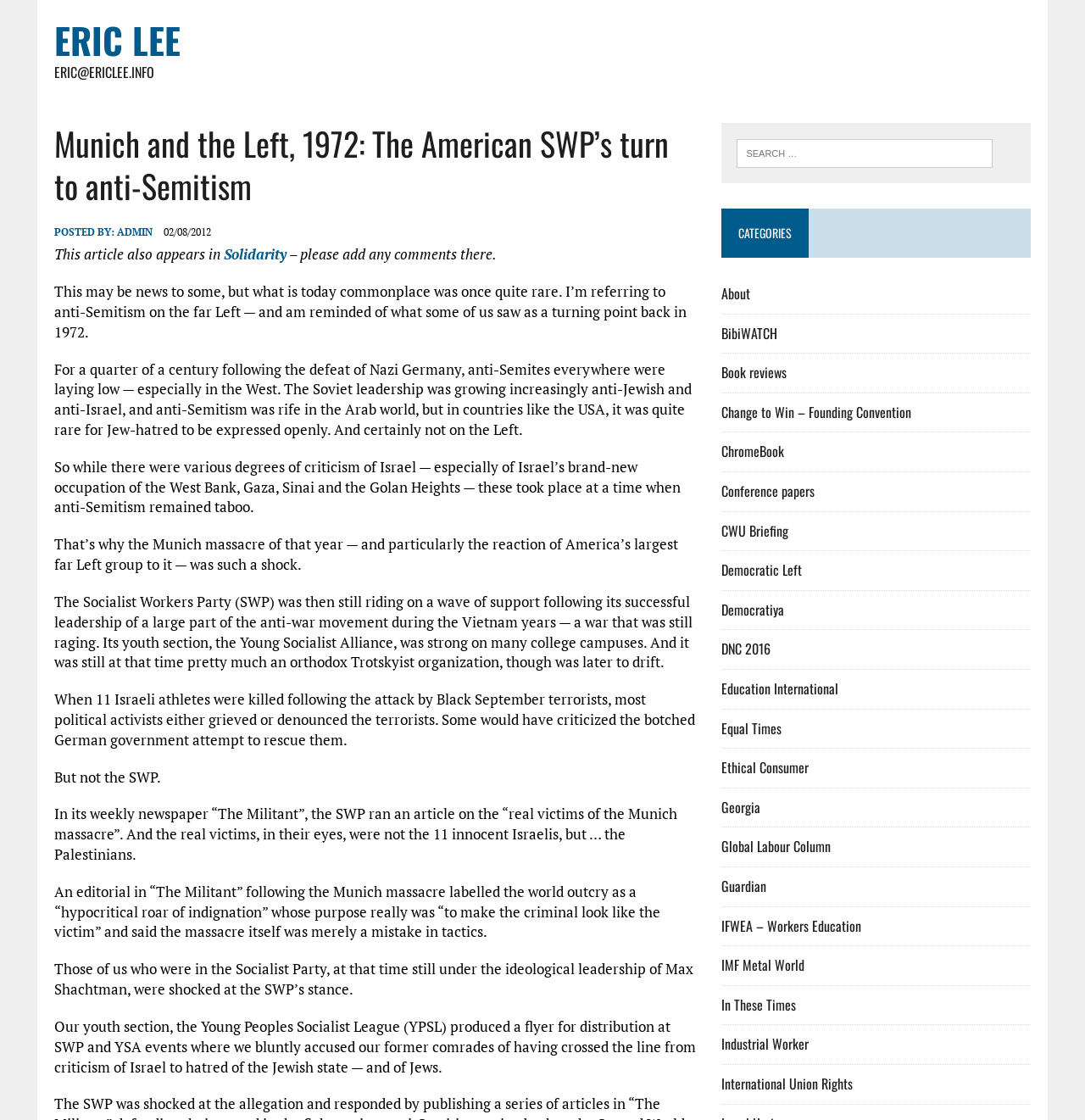Identify the bounding box for the UI element that is described as follows: "IFWEA – Workers Education".

[0.665, 0.817, 0.794, 0.835]